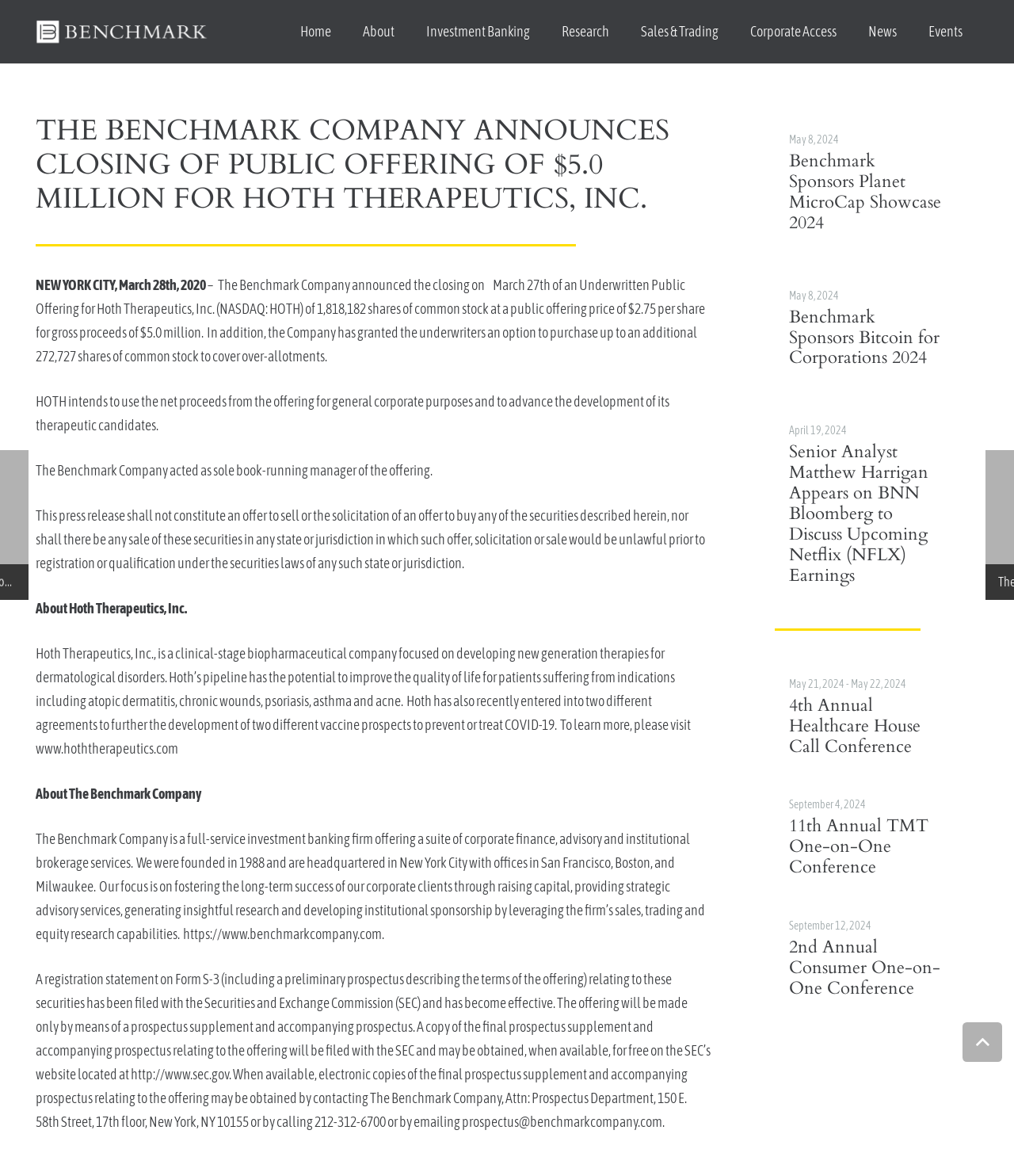What is the purpose of the net proceeds from the offering?
Could you answer the question in a detailed manner, providing as much information as possible?

The question asks about the purpose of the net proceeds from the offering. By reading the text on the webpage, we can find the answer in the second paragraph, which states 'HOTH intends to use the net proceeds from the offering for general corporate purposes and to advance the development of its therapeutic candidates.' Therefore, the answer is 'General corporate purposes and advancing therapeutic candidates'.